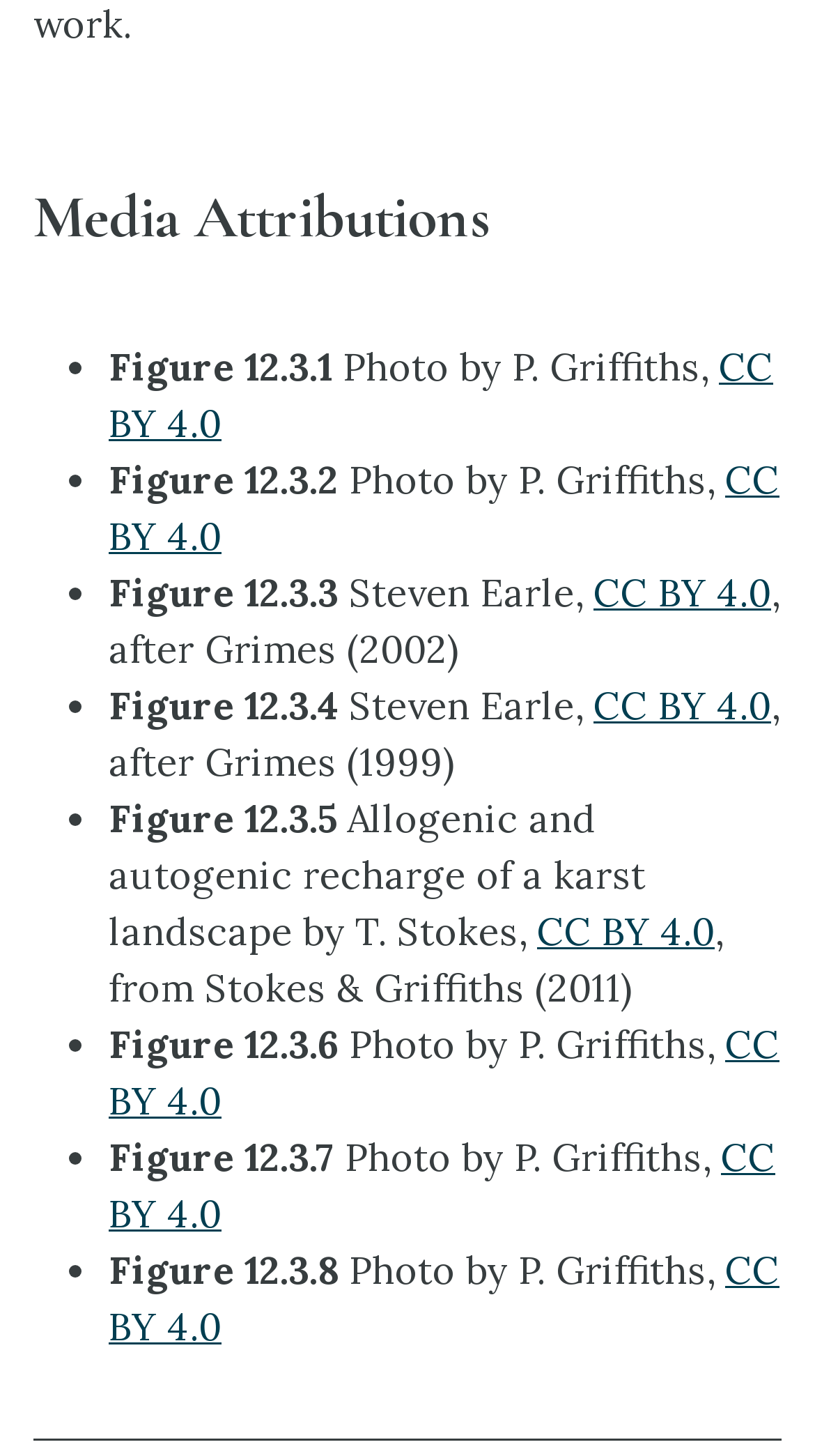Identify the bounding box coordinates of the region that needs to be clicked to carry out this instruction: "Open CC BY 4.0 license for Figure 12.3.2". Provide these coordinates as four float numbers ranging from 0 to 1, i.e., [left, top, right, bottom].

[0.133, 0.314, 0.956, 0.385]